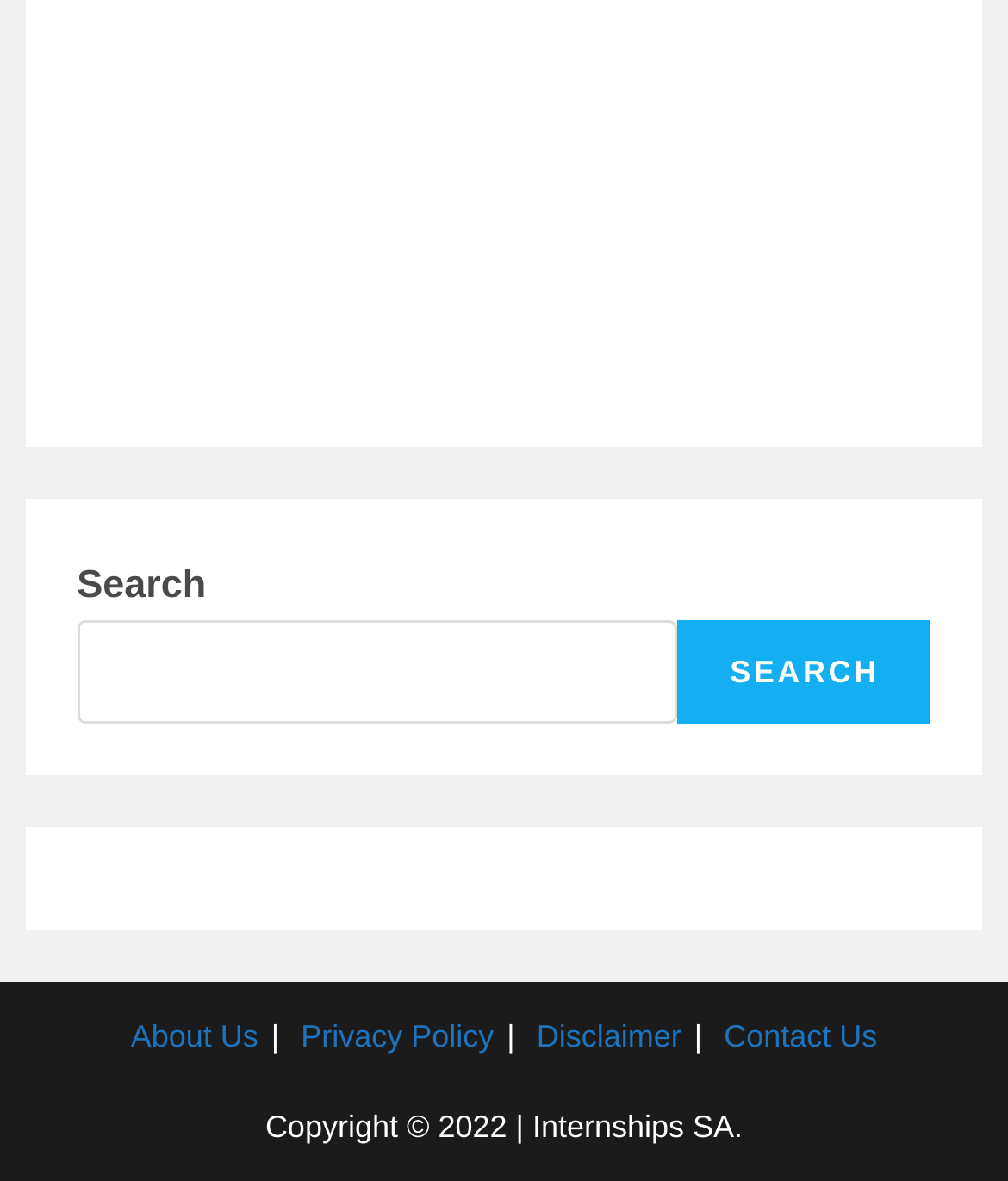From the screenshot, find the bounding box of the UI element matching this description: "parent_node: SEARCH name="s"". Supply the bounding box coordinates in the form [left, top, right, bottom], each a float between 0 and 1.

[0.076, 0.526, 0.673, 0.613]